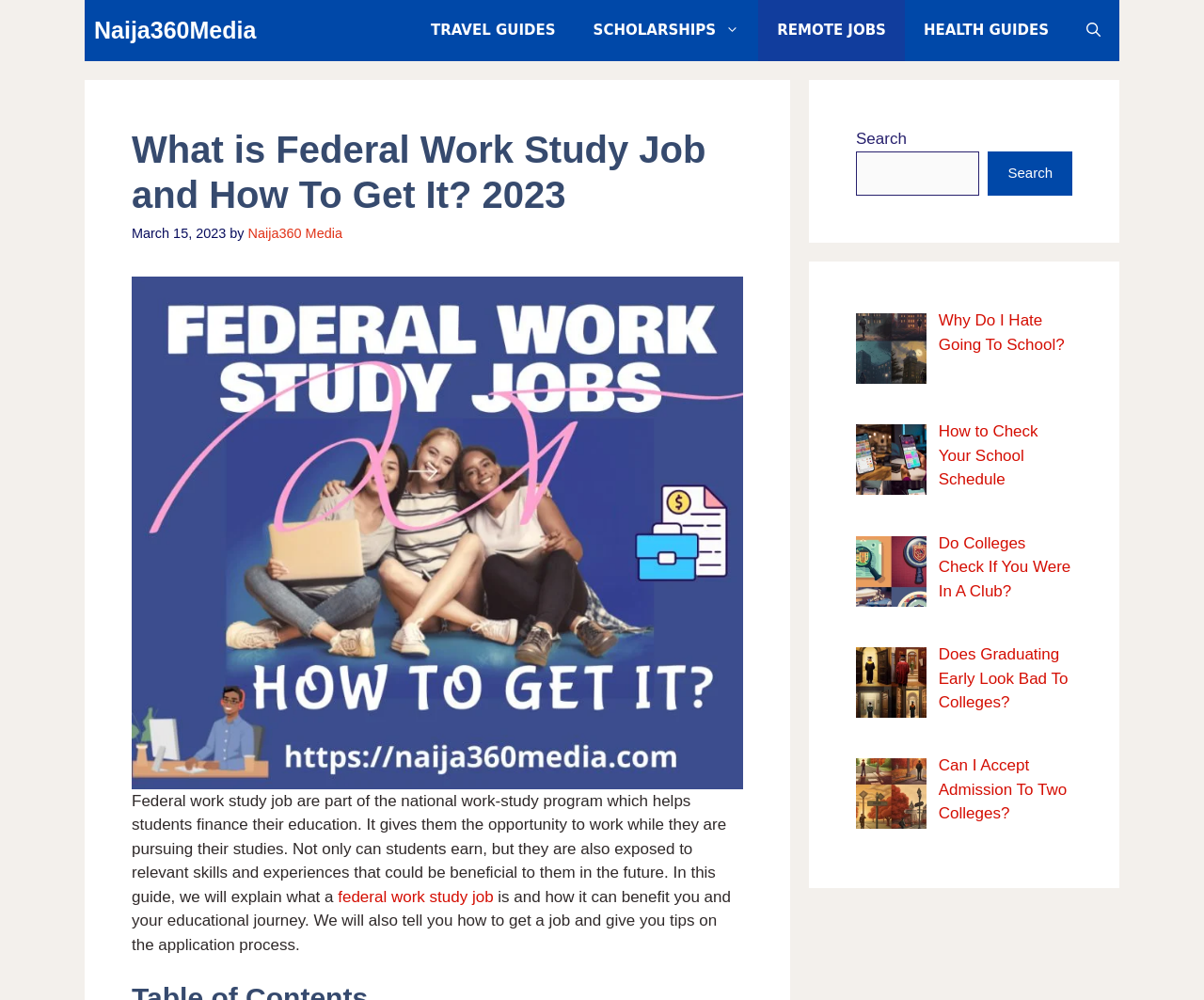Identify the bounding box coordinates of the region that should be clicked to execute the following instruction: "Open the search box".

[0.887, 0.0, 0.93, 0.061]